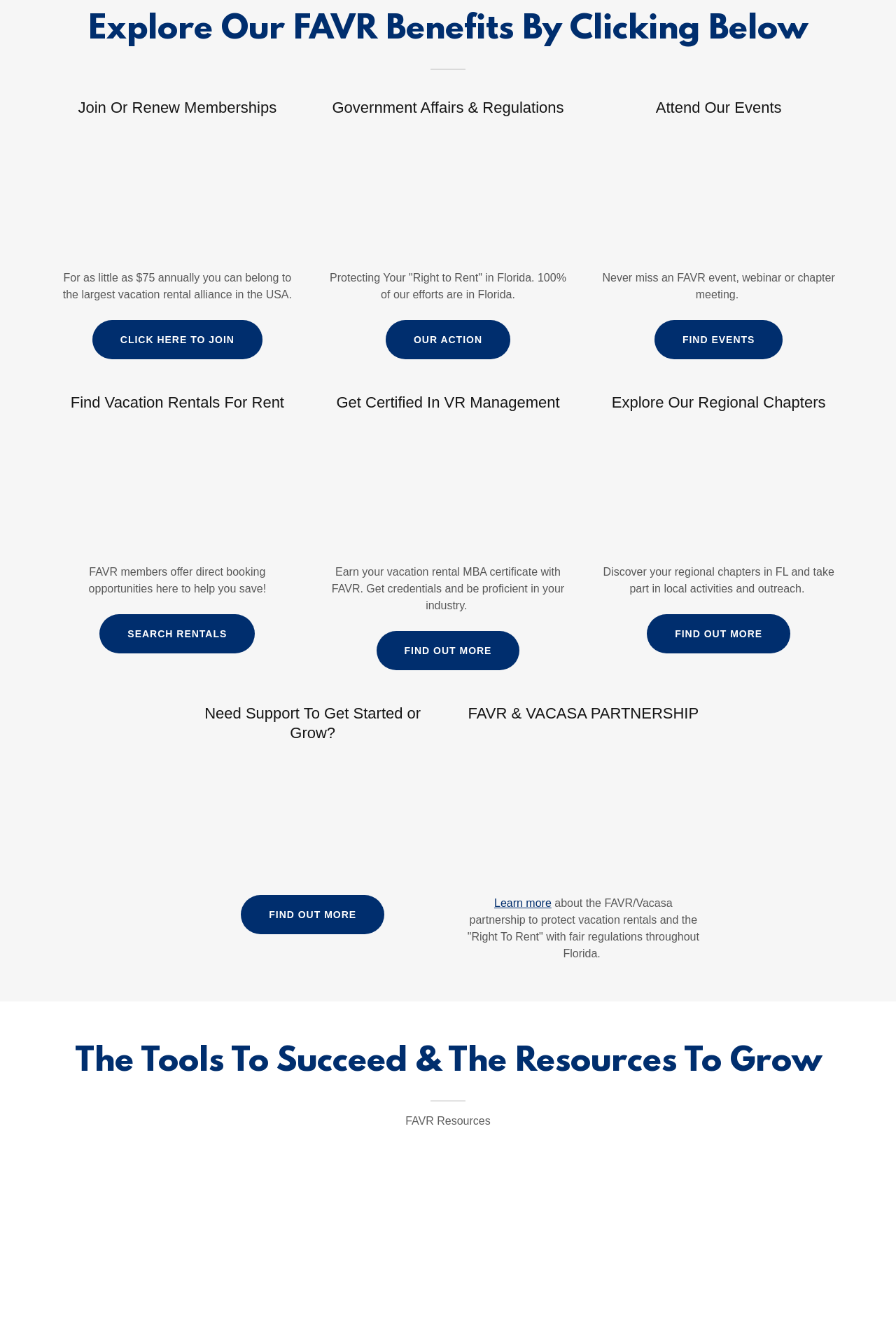Identify the bounding box coordinates of the part that should be clicked to carry out this instruction: "Learn about the FAVR/Vacasa partnership".

[0.552, 0.67, 0.615, 0.679]